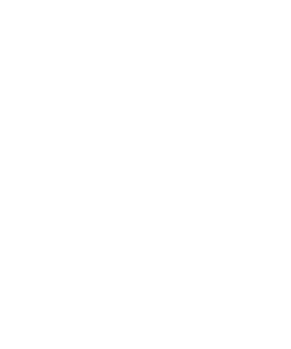Generate a comprehensive description of the image.

The image depicts a visually appealing representation of "Bentuangie Kratom Capsules," which are marketed as a high-quality product sourced from the Indonesian region. Positioned within a section that highlights various kratom products, these capsules emphasize their 100% authenticity and the natural farming methods used in their cultivation. Accompanied by enticing descriptions in the surrounding text, the capsules are portrayed as a fully natural option, free from harmful substances, and packaged securely to ensure maximum freshness. This imagery is designed to attract customers seeking to purchase kratom capsules that promise both value and quality.